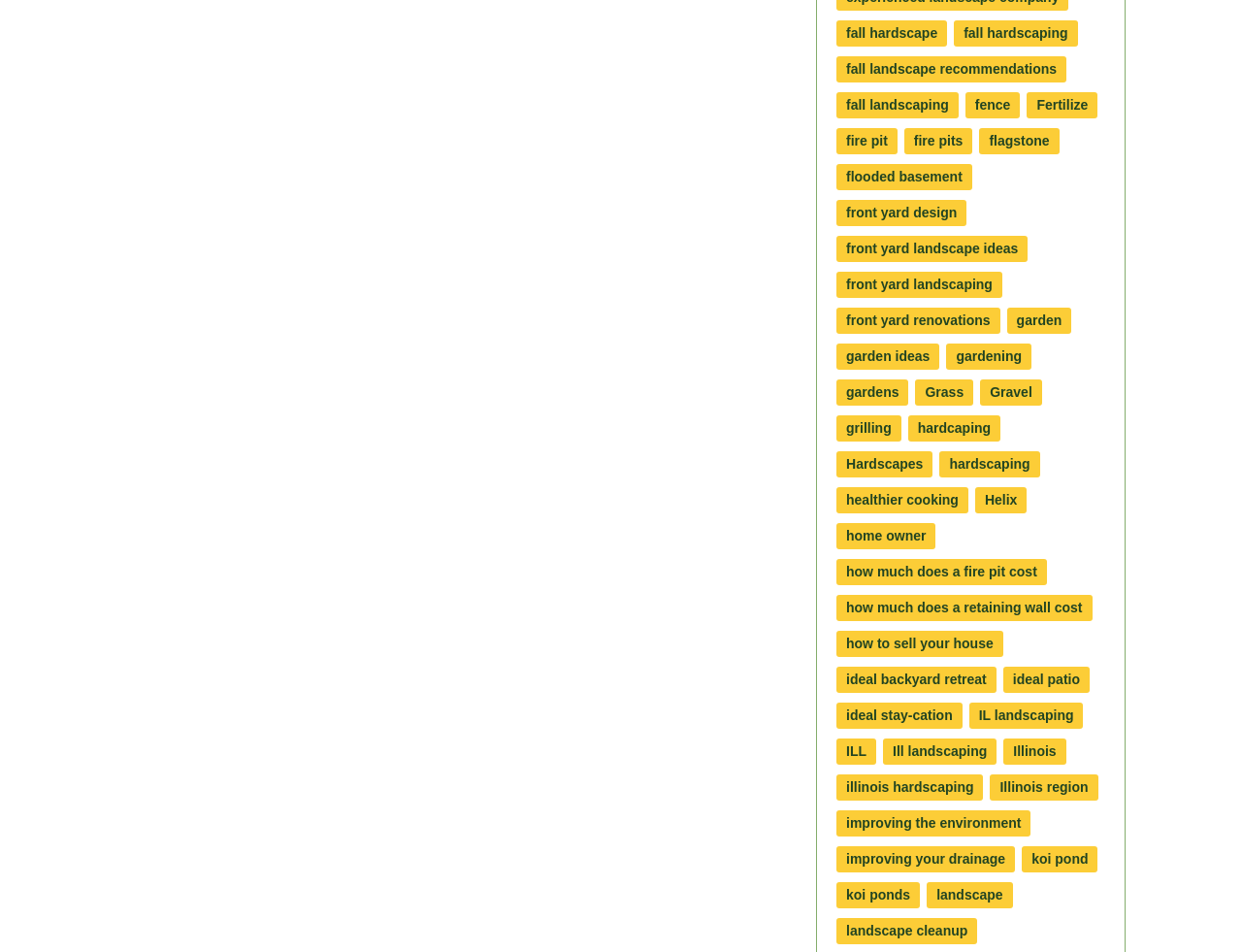Identify the bounding box for the described UI element: "ideal backyard retreat".

[0.673, 0.7, 0.802, 0.728]